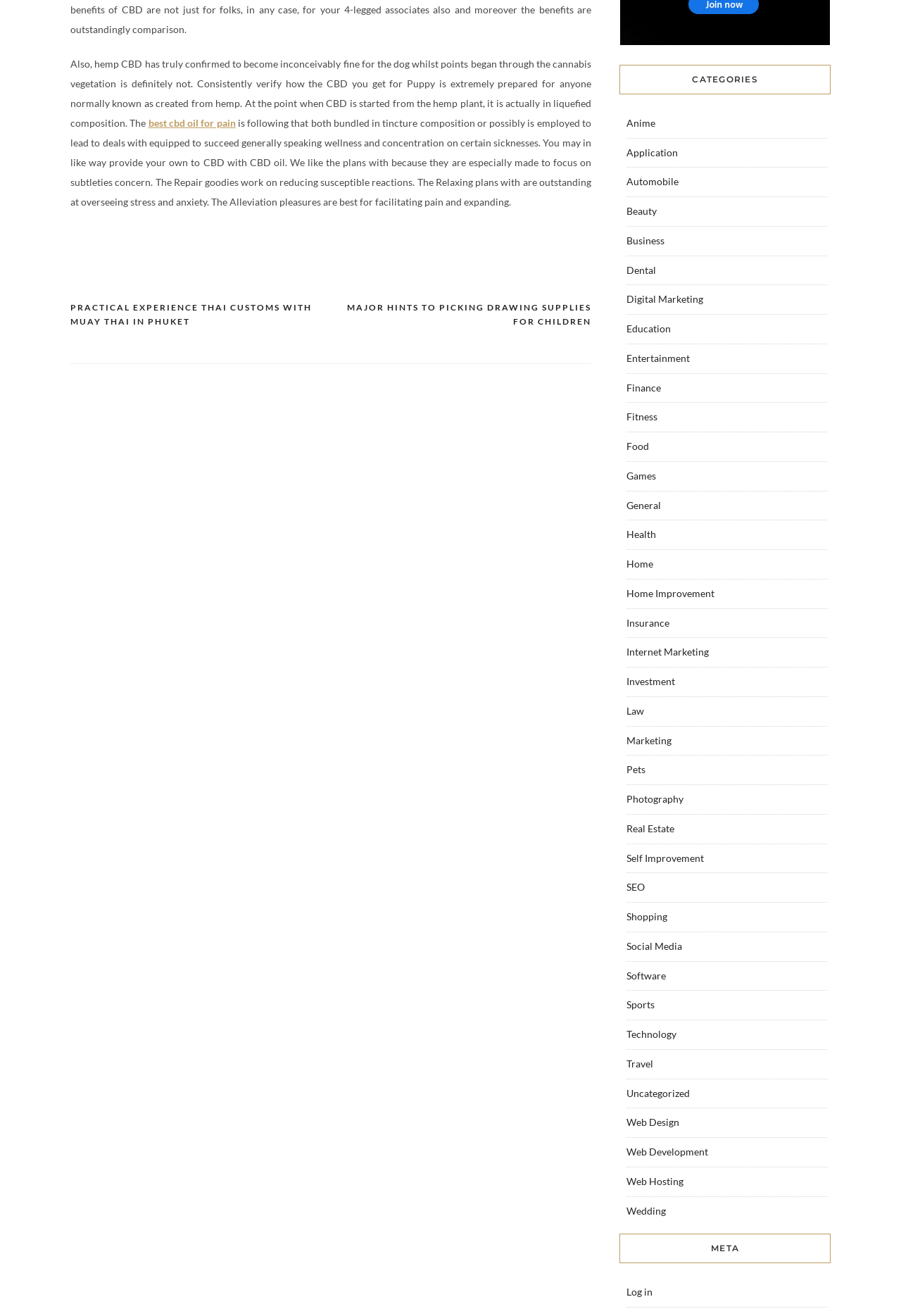What is the topic of the first paragraph?
Craft a detailed and extensive response to the question.

The first paragraph starts with 'Also, hemp CBD has truly confirmed to become inconceivably fine for the dog...' which indicates that the topic is about CBD oil for dogs.